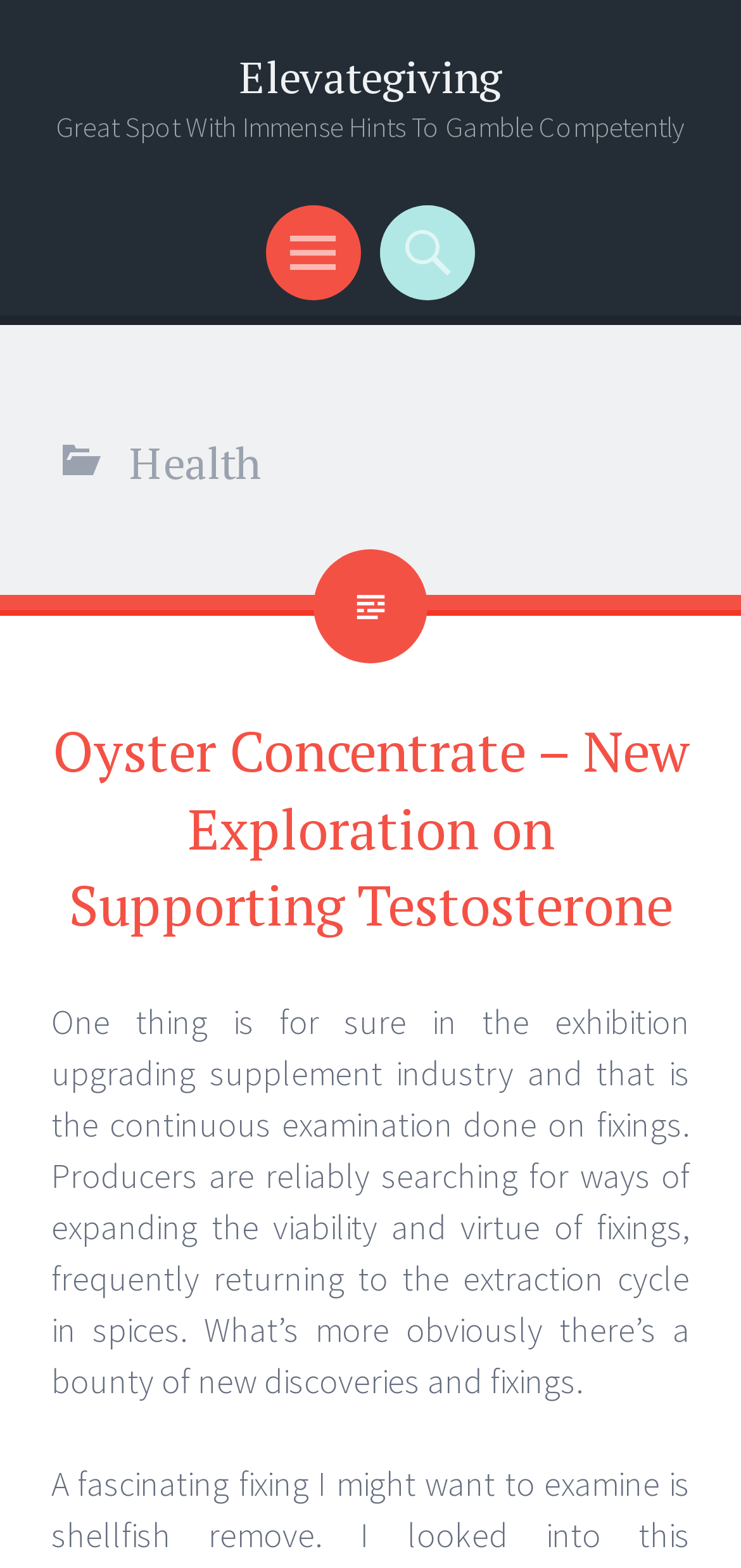Using the element description Elevategiving, predict the bounding box coordinates for the UI element. Provide the coordinates in (top-left x, top-left y, bottom-right x, bottom-right y) format with values ranging from 0 to 1.

[0.323, 0.03, 0.677, 0.068]